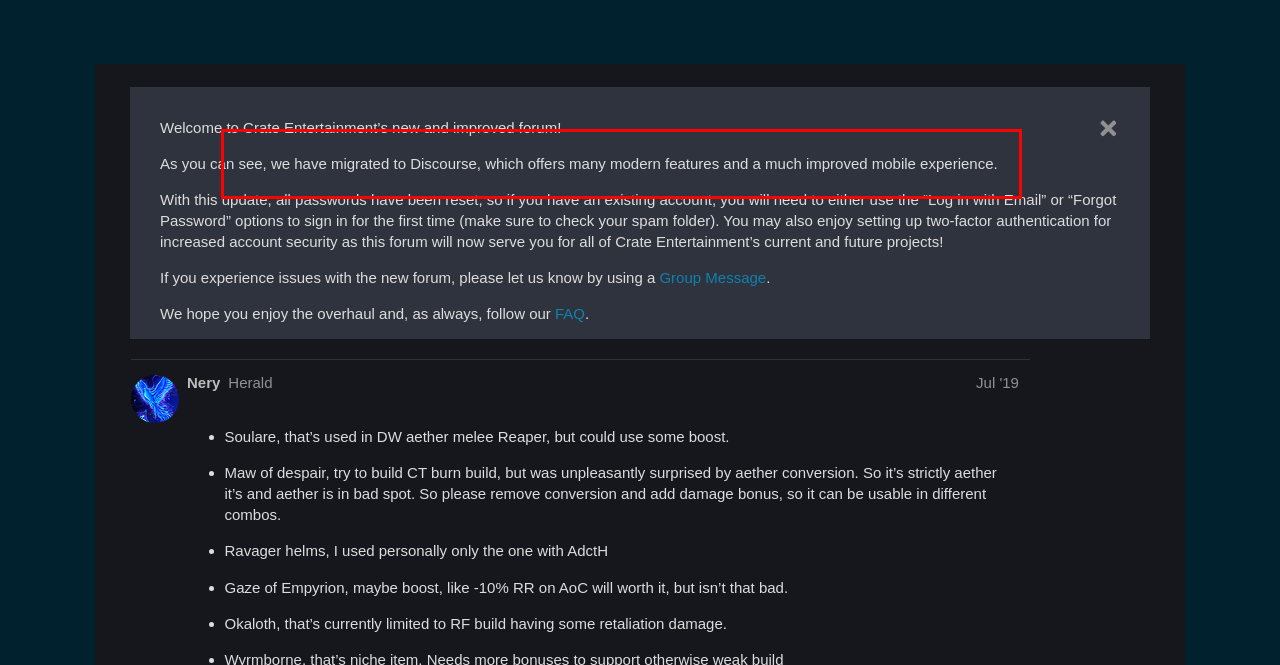Given a webpage screenshot, locate the red bounding box and extract the text content found inside it.

Soulare helm is a decent item. It’s kinda meme-ish, but usable. Here is my aether reaper using it: [1.0.6.1] The Divine Reaper - DW Aether WPS Reaper 2. Aether EoR honestly have no item support in other armor equipment. IDK why the dev want EoR work in all damage types. It will just messing with their item design.